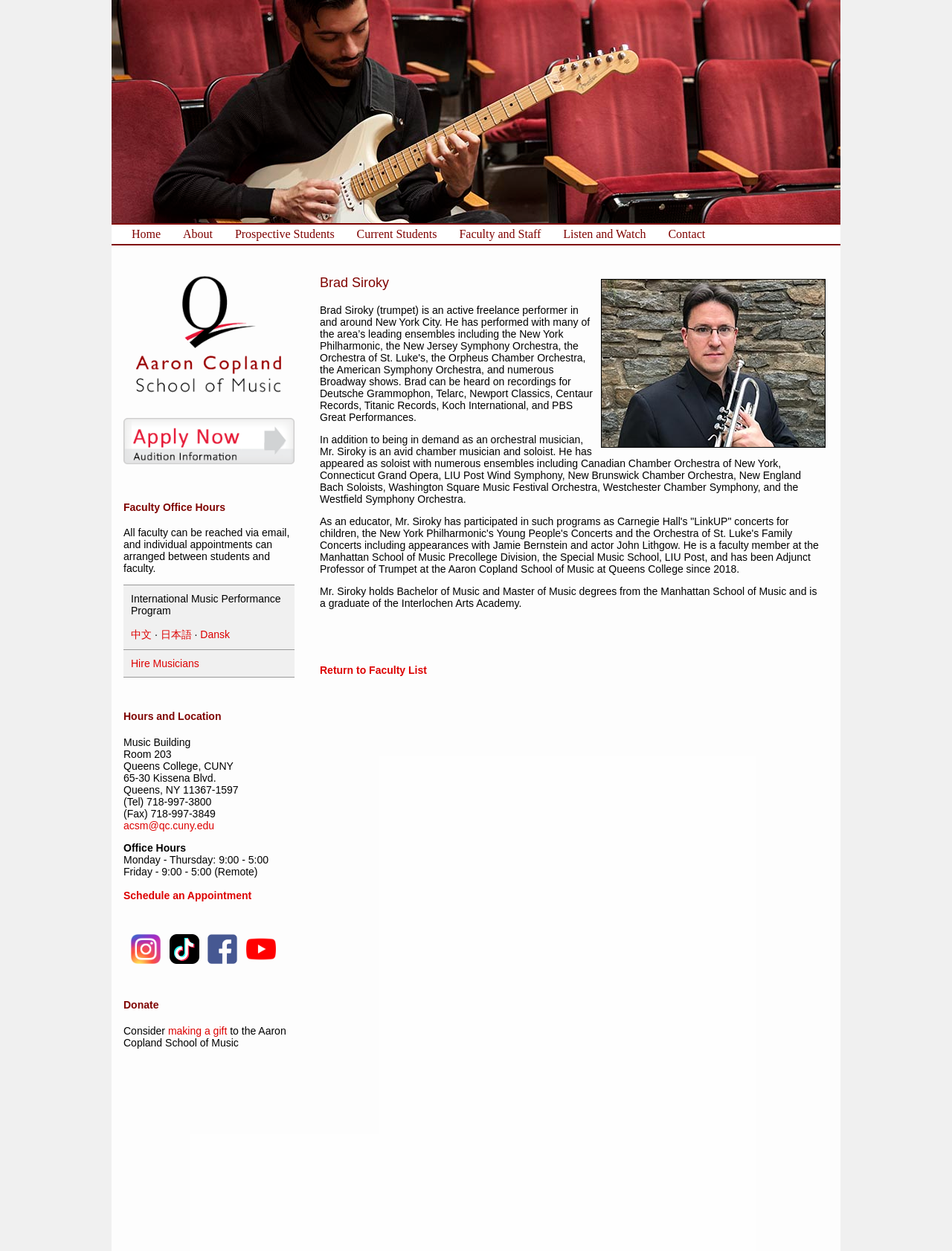Locate the bounding box coordinates of the clickable region to complete the following instruction: "Visit the 'Wandering Thoughts' blog."

None